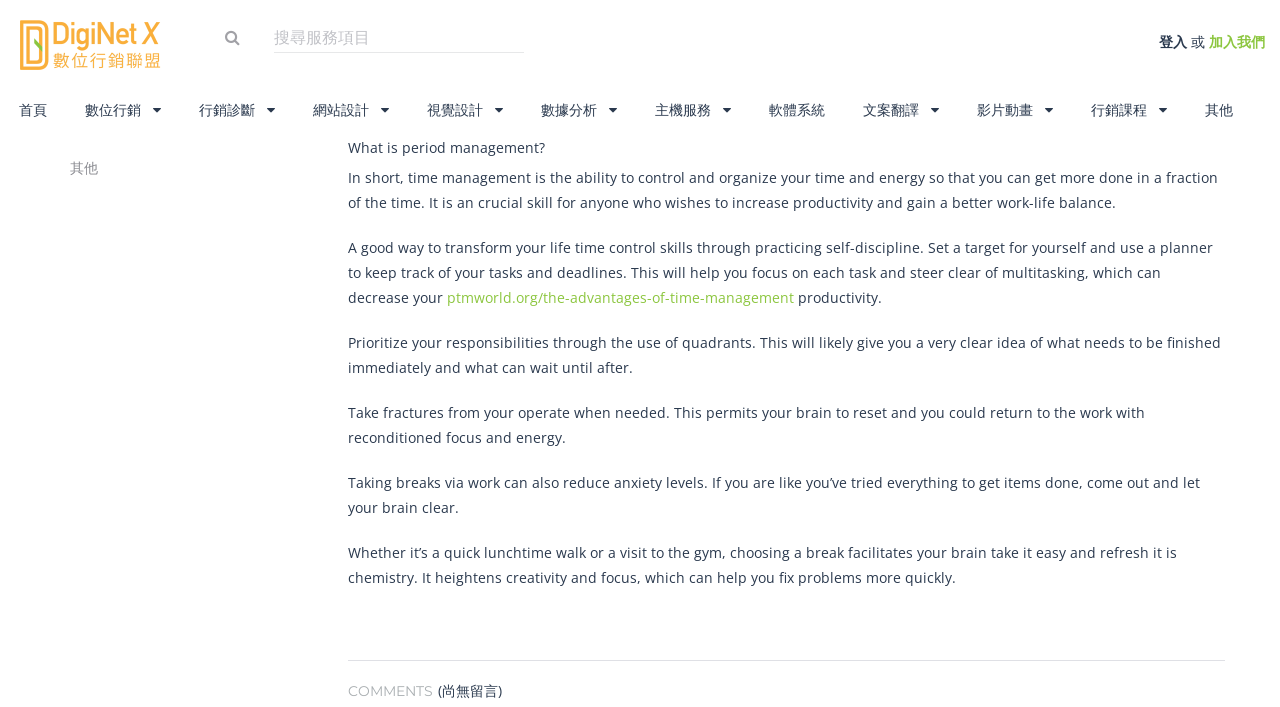Please determine the bounding box coordinates for the element with the description: "其他".

[0.055, 0.223, 0.248, 0.251]